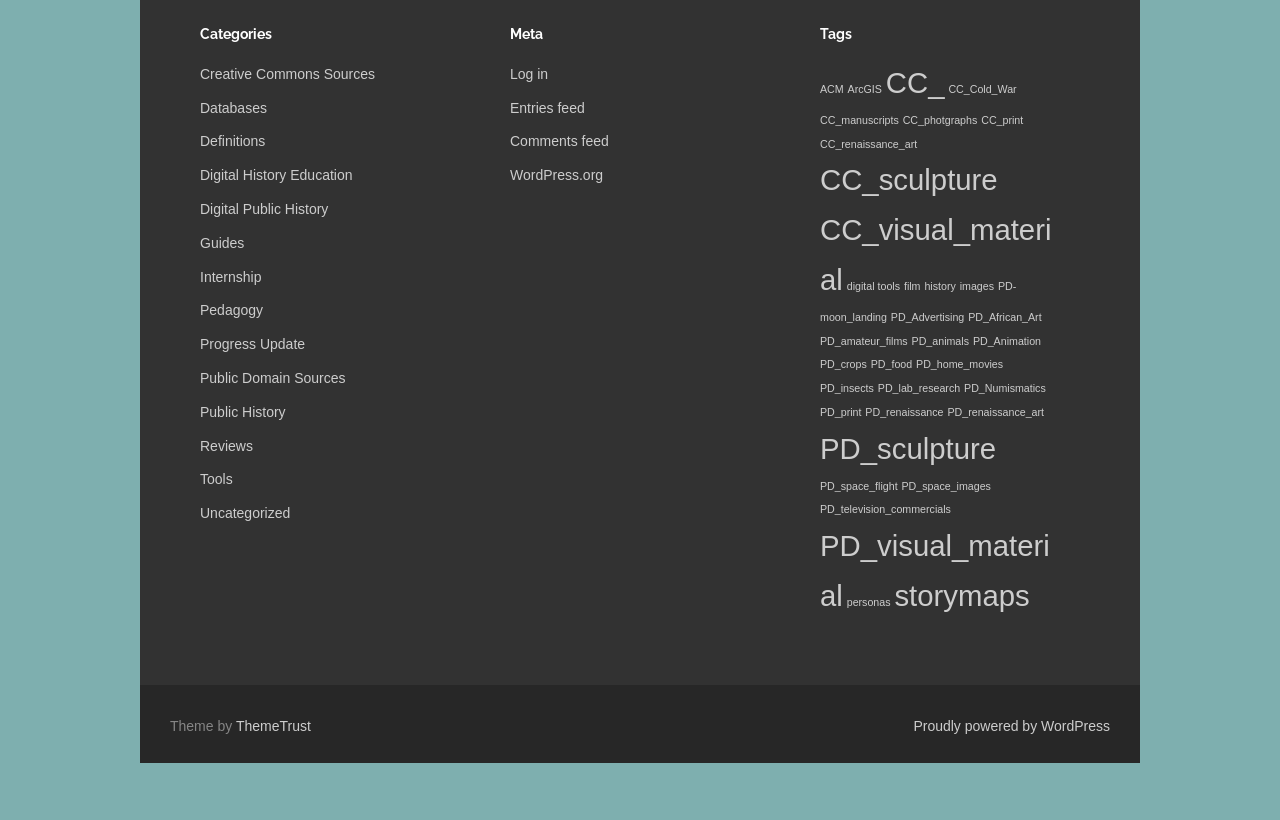Could you specify the bounding box coordinates for the clickable section to complete the following instruction: "Click on 'Creative Commons Sources'"?

[0.156, 0.08, 0.293, 0.1]